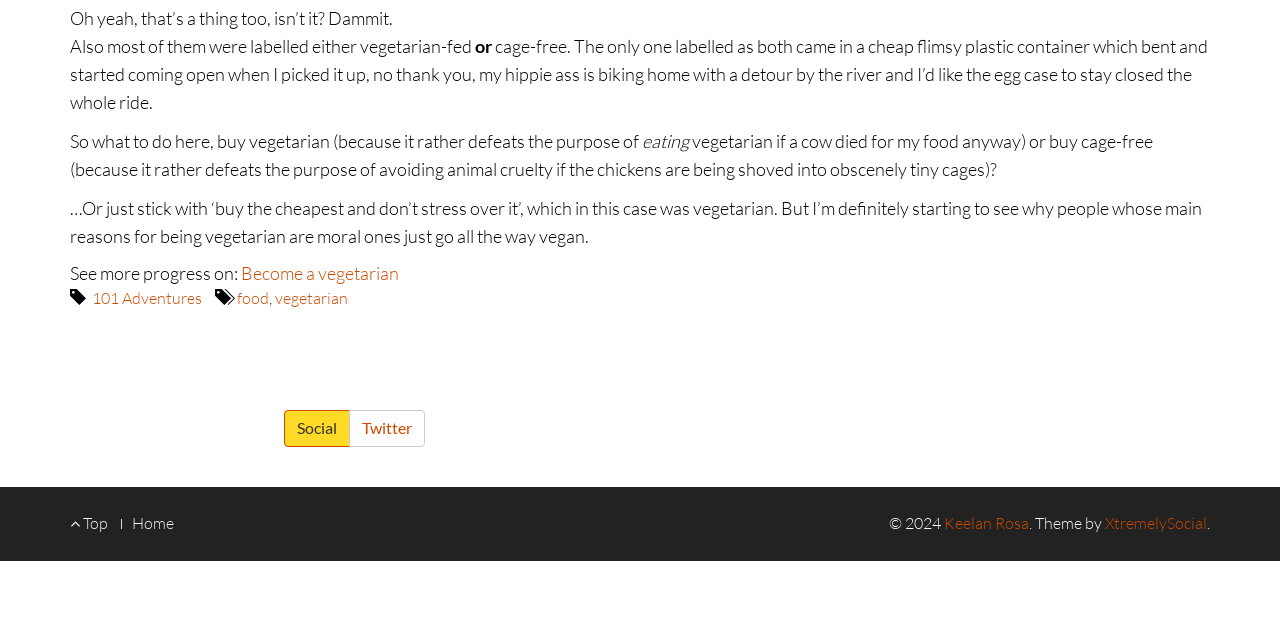Return the bounding box coordinates of the UI element that corresponds to this description: "101 Adventures". The coordinates must be given as four float numbers in the range of 0 and 1, [left, top, right, bottom].

[0.072, 0.45, 0.158, 0.482]